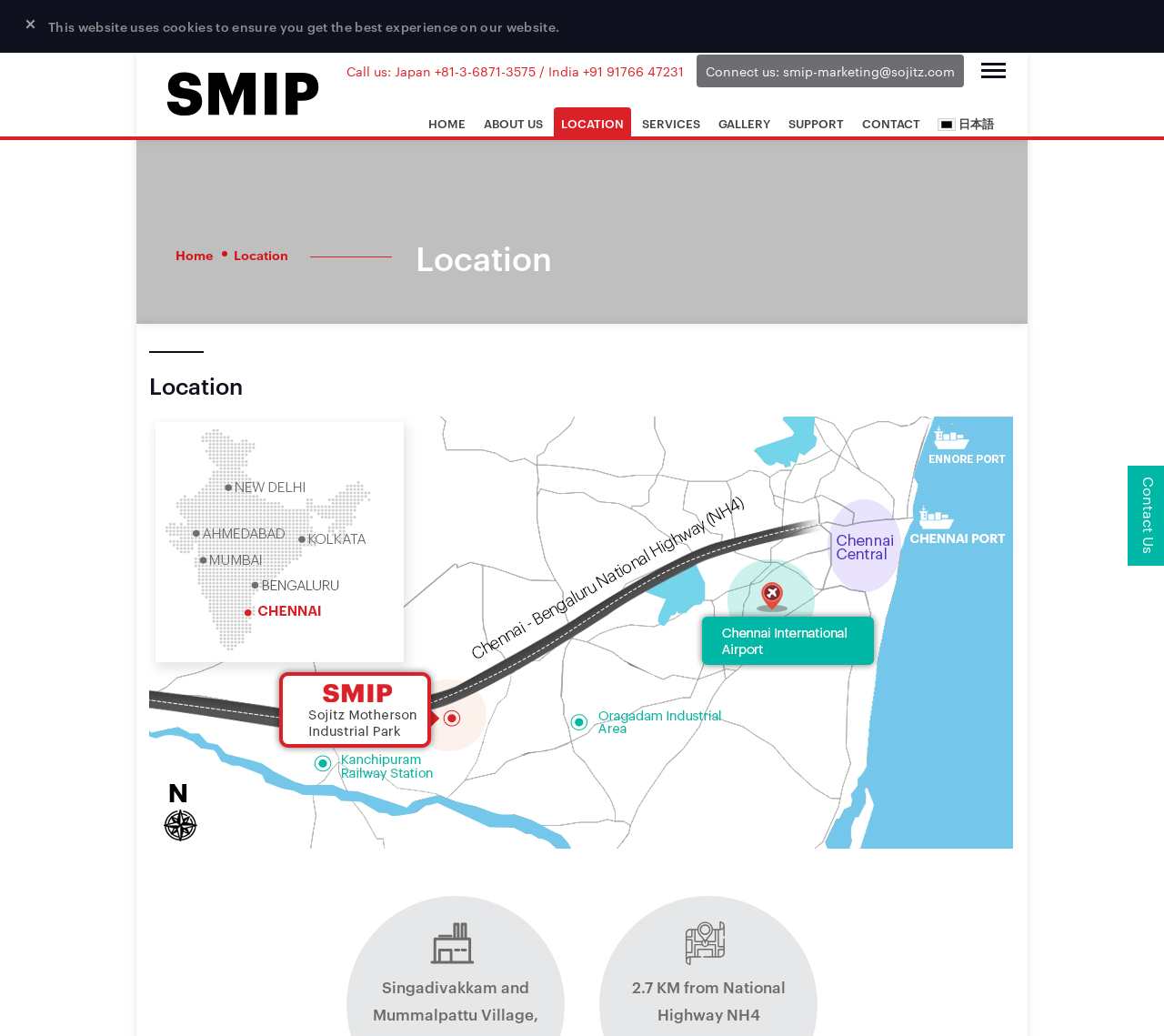Bounding box coordinates are to be given in the format (top-left x, top-left y, bottom-right x, bottom-right y). All values must be floating point numbers between 0 and 1. Provide the bounding box coordinate for the UI element described as: title="Sojitz Motherson Industrial Park"

[0.138, 0.104, 0.279, 0.121]